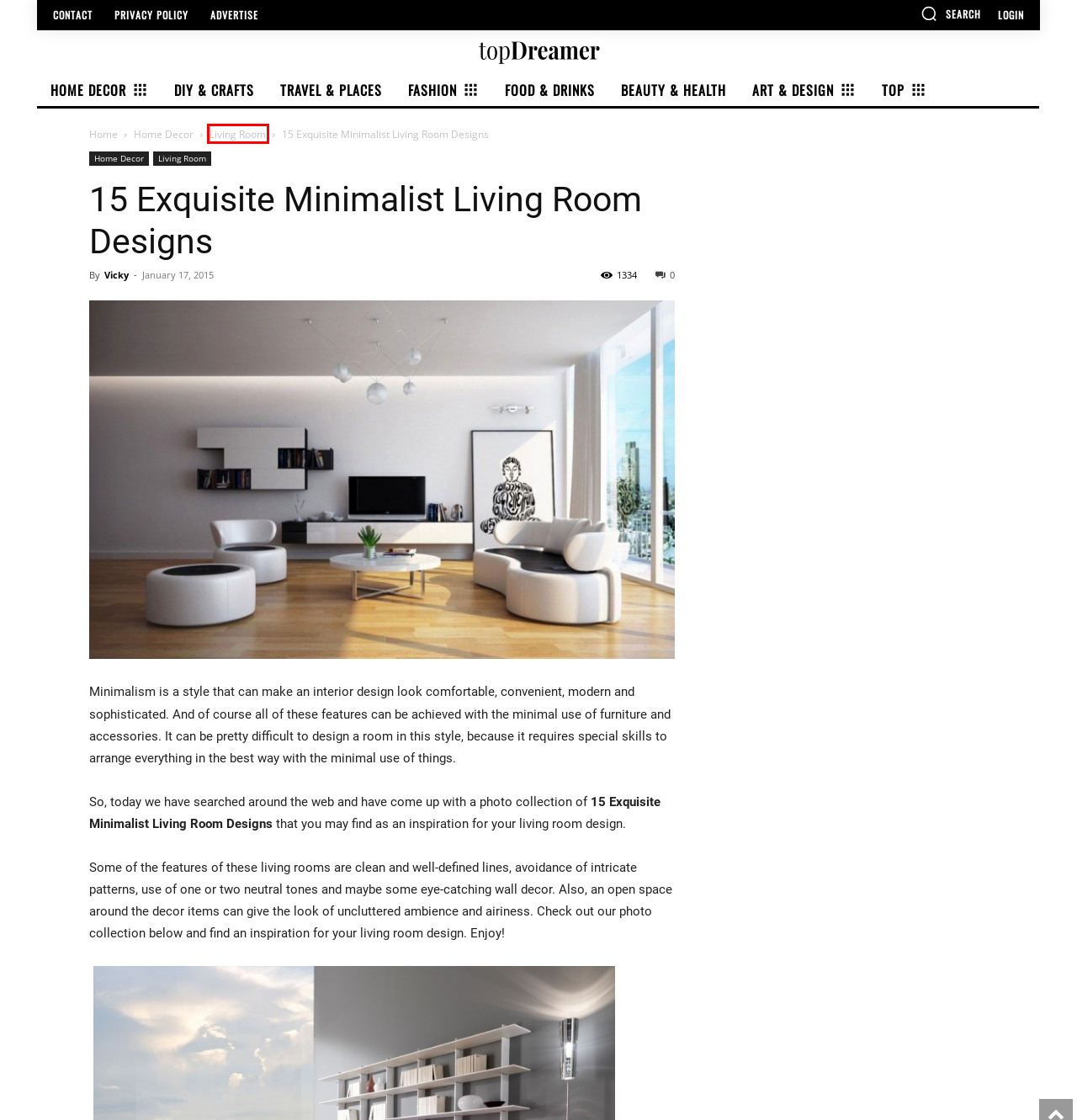Given a screenshot of a webpage with a red bounding box highlighting a UI element, choose the description that best corresponds to the new webpage after clicking the element within the red bounding box. Here are your options:
A. Art & Design Archives - Top Dreamer
B. Top Archives - Top Dreamer
C. Living Room Archives - Top Dreamer
D. Home - Top Dreamer
E. Vicky, Author at Top Dreamer
F. Privacy Policy - Top Dreamer
G. Fashion Archives - Top Dreamer
H. Beauty & Health Archives - Top Dreamer

C